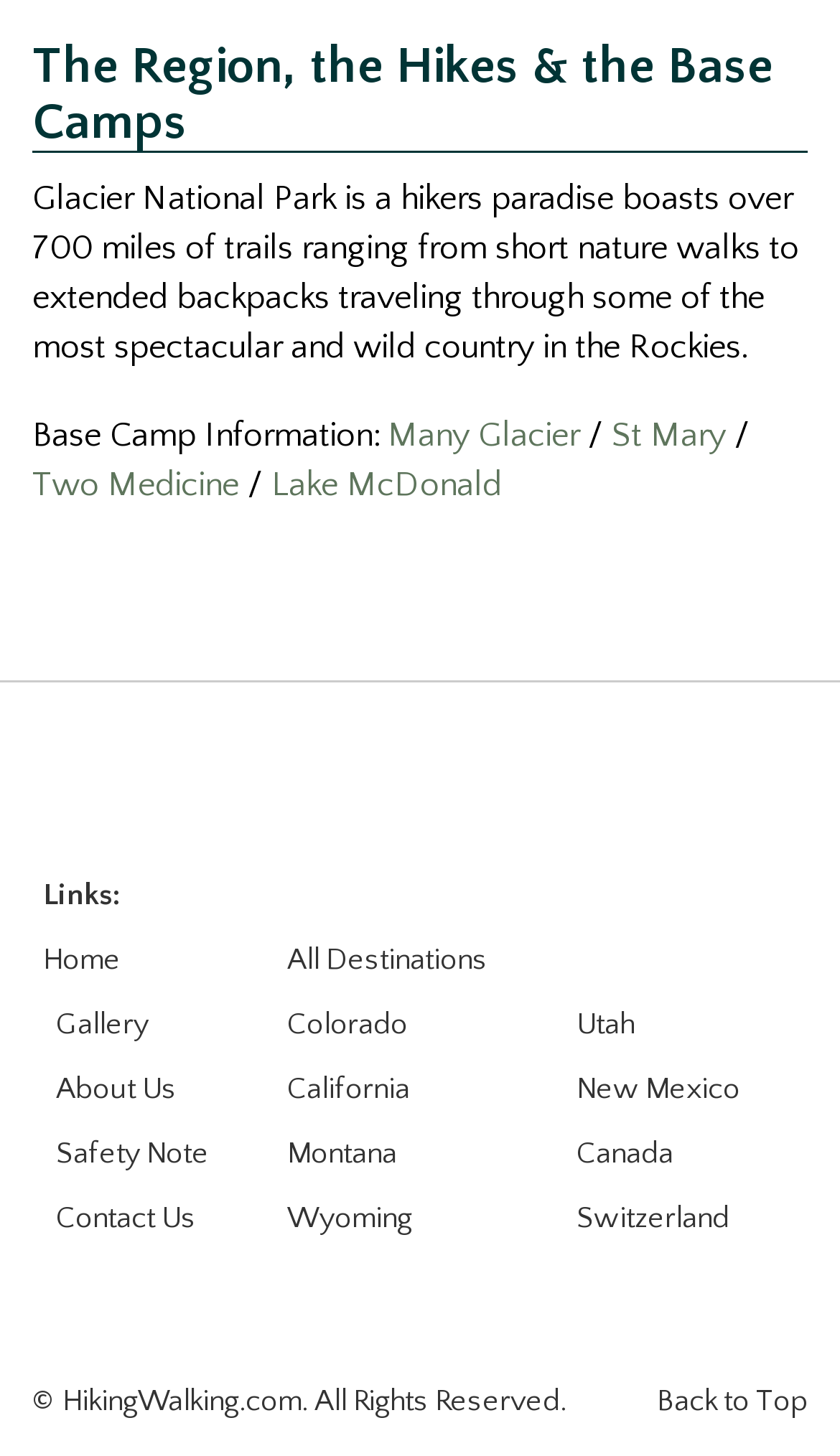Can you determine the bounding box coordinates of the area that needs to be clicked to fulfill the following instruction: "Click on the 'Many Glacier' link"?

[0.462, 0.285, 0.69, 0.312]